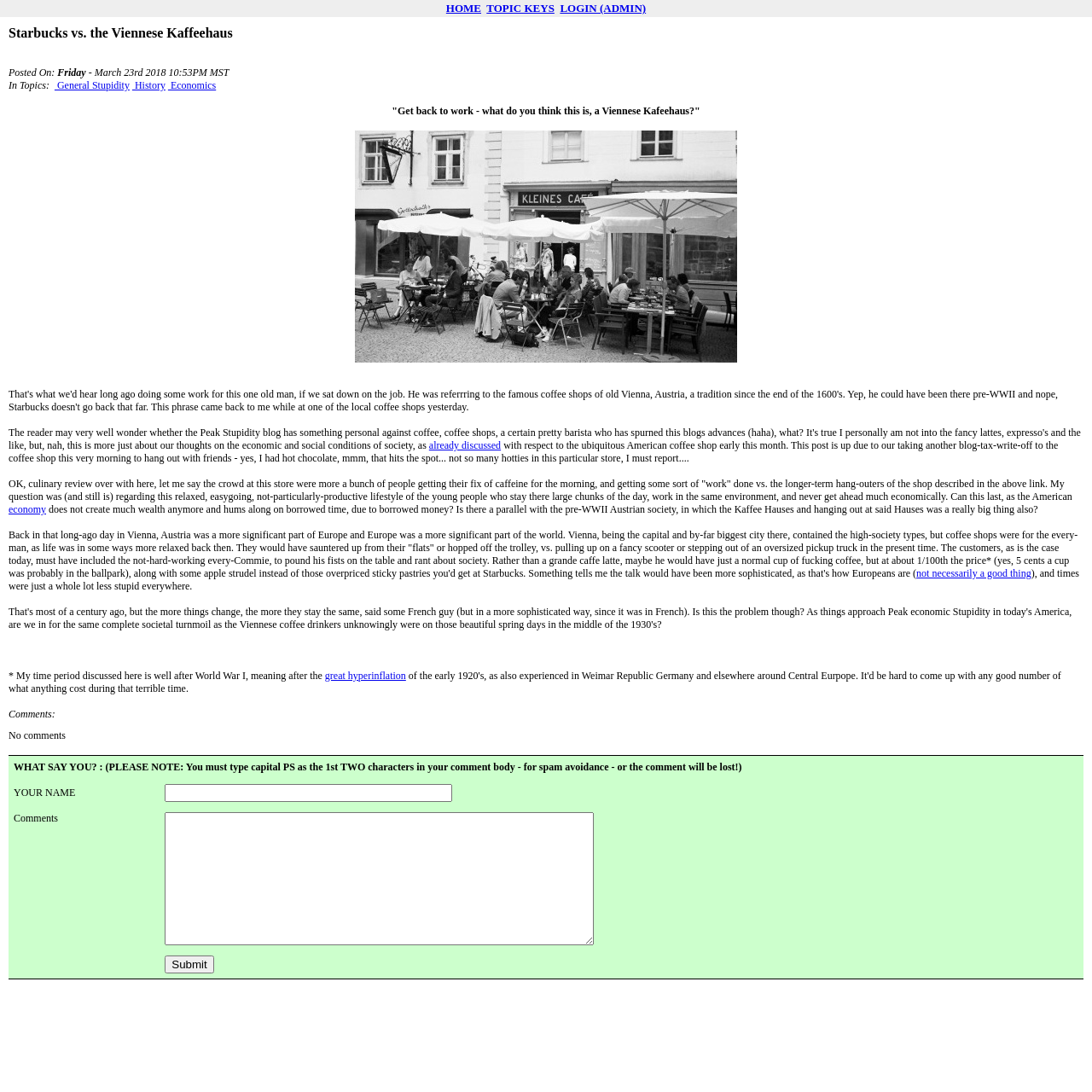Please specify the bounding box coordinates of the clickable region necessary for completing the following instruction: "Click on the LOGIN (ADMIN) link". The coordinates must consist of four float numbers between 0 and 1, i.e., [left, top, right, bottom].

[0.513, 0.002, 0.592, 0.013]